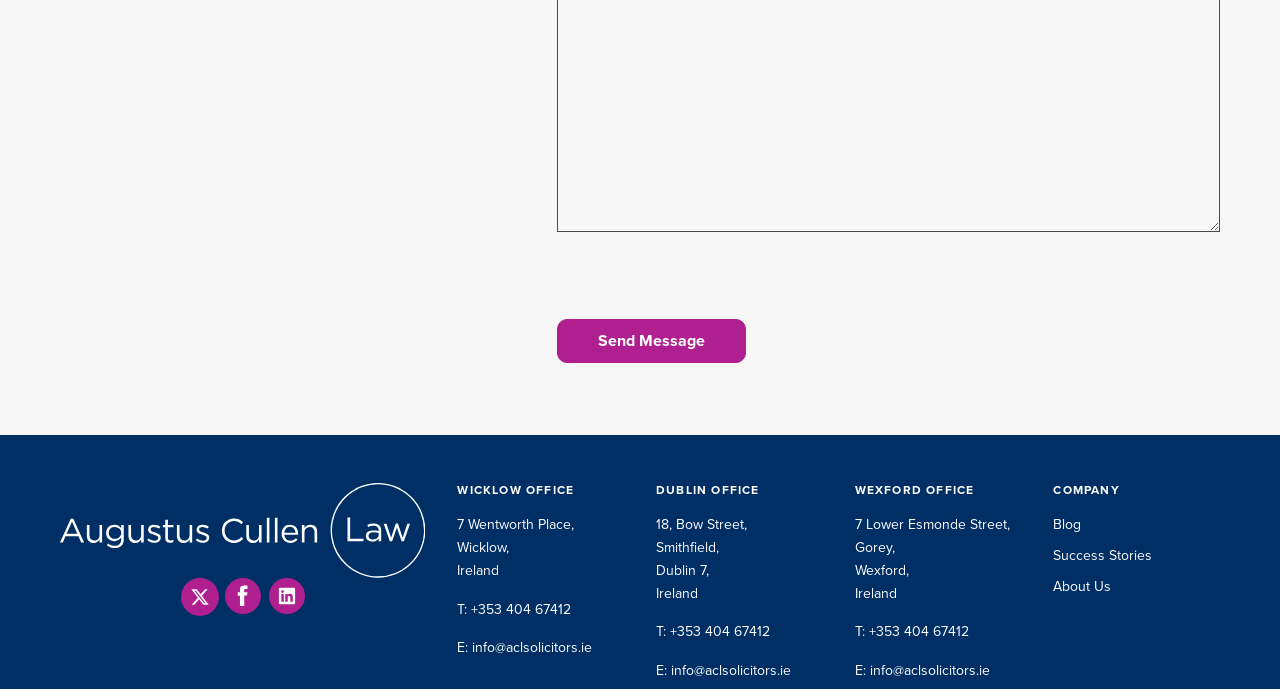Using the provided element description, identify the bounding box coordinates as (top-left x, top-left y, bottom-right x, bottom-right y). Ensure all values are between 0 and 1. Description: aria-label="Twitter Button"

[0.141, 0.839, 0.169, 0.891]